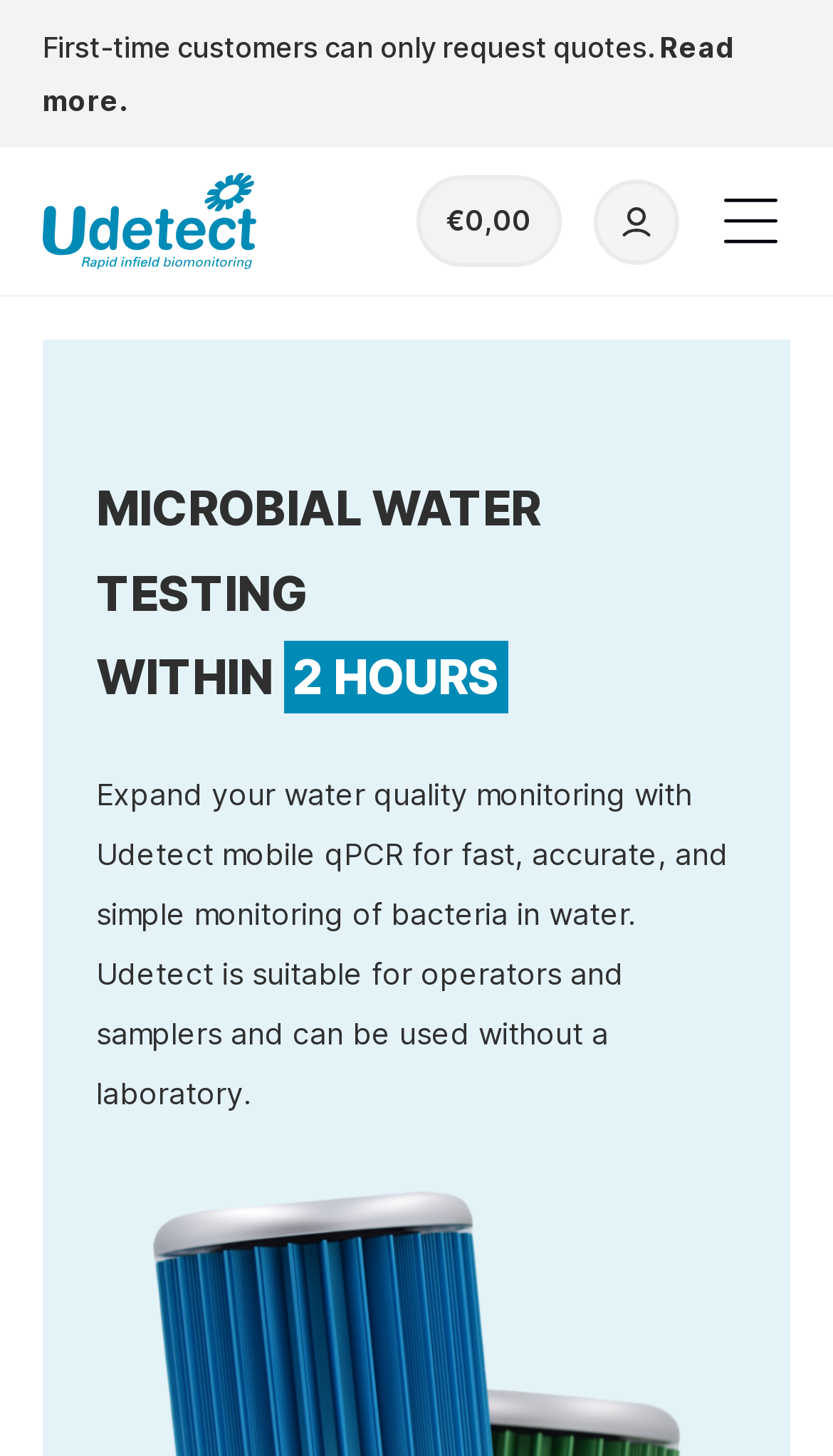Explain the contents of the webpage comprehensively.

The webpage is titled "Udetect" and appears to be a product or service page. At the top, there is a notification for first-time customers, stating that they can only request quotes, accompanied by a "Read more" link. 

To the right of the notification, there is a menu toggle button with an icon, which is currently not expanded. Below the notification, there are three links, with the first one being empty, the second one displaying a price of "€0,00", and the third one also being empty but accompanied by a small image.

The main content of the page is divided into two sections. The first section has a heading that reads "MICROBIAL WATER TESTING WITHIN 2 HOURS" in a prominent font size. Below the heading, there is a paragraph of text that describes the Udetect mobile qPCR, a product or service that enables fast, accurate, and simple monitoring of bacteria in water. The text also mentions that it is suitable for operators and samplers and can be used without a laboratory.